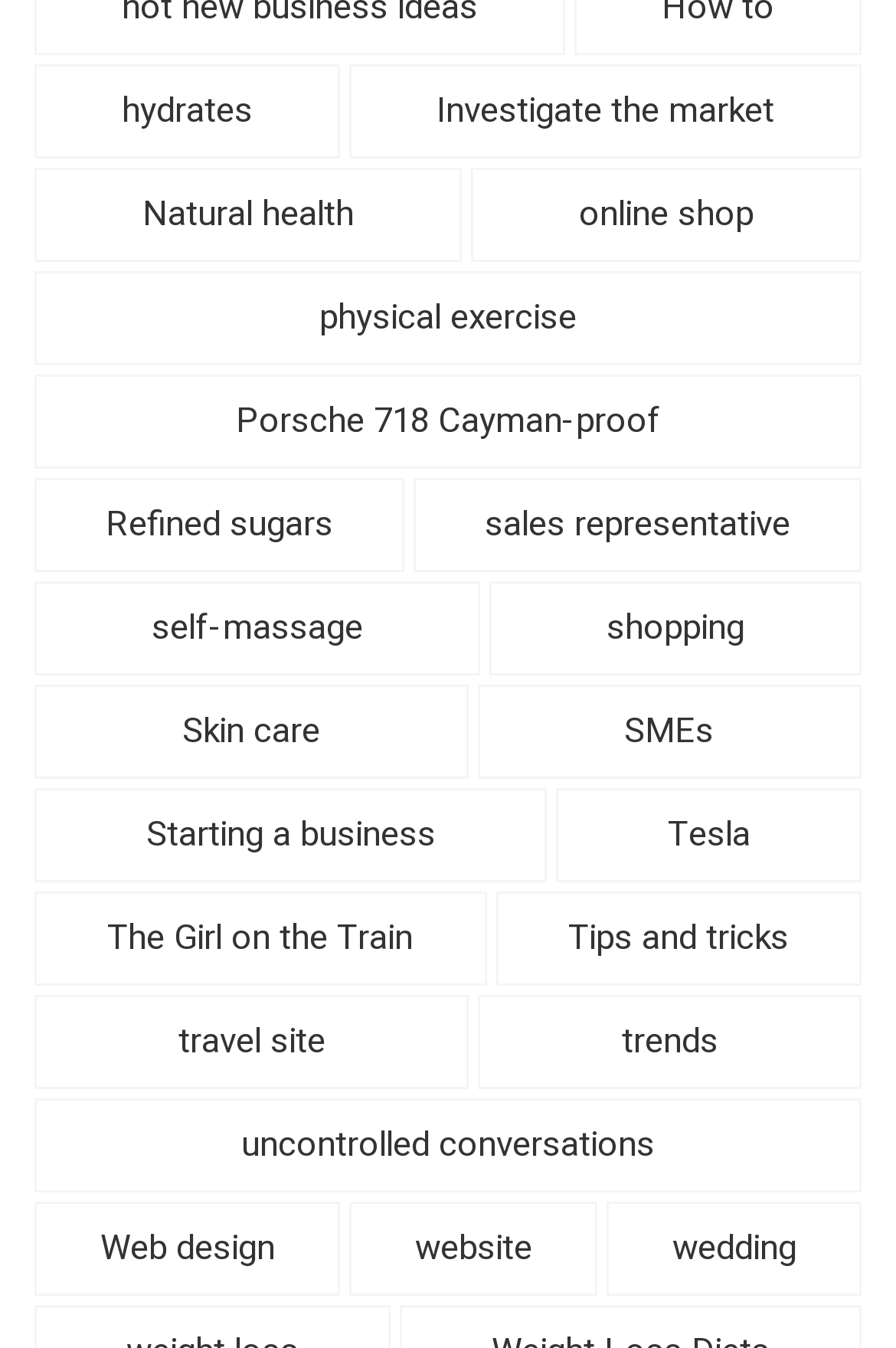Please identify the bounding box coordinates of the region to click in order to complete the given instruction: "Discover tips and tricks". The coordinates should be four float numbers between 0 and 1, i.e., [left, top, right, bottom].

[0.553, 0.661, 0.962, 0.731]